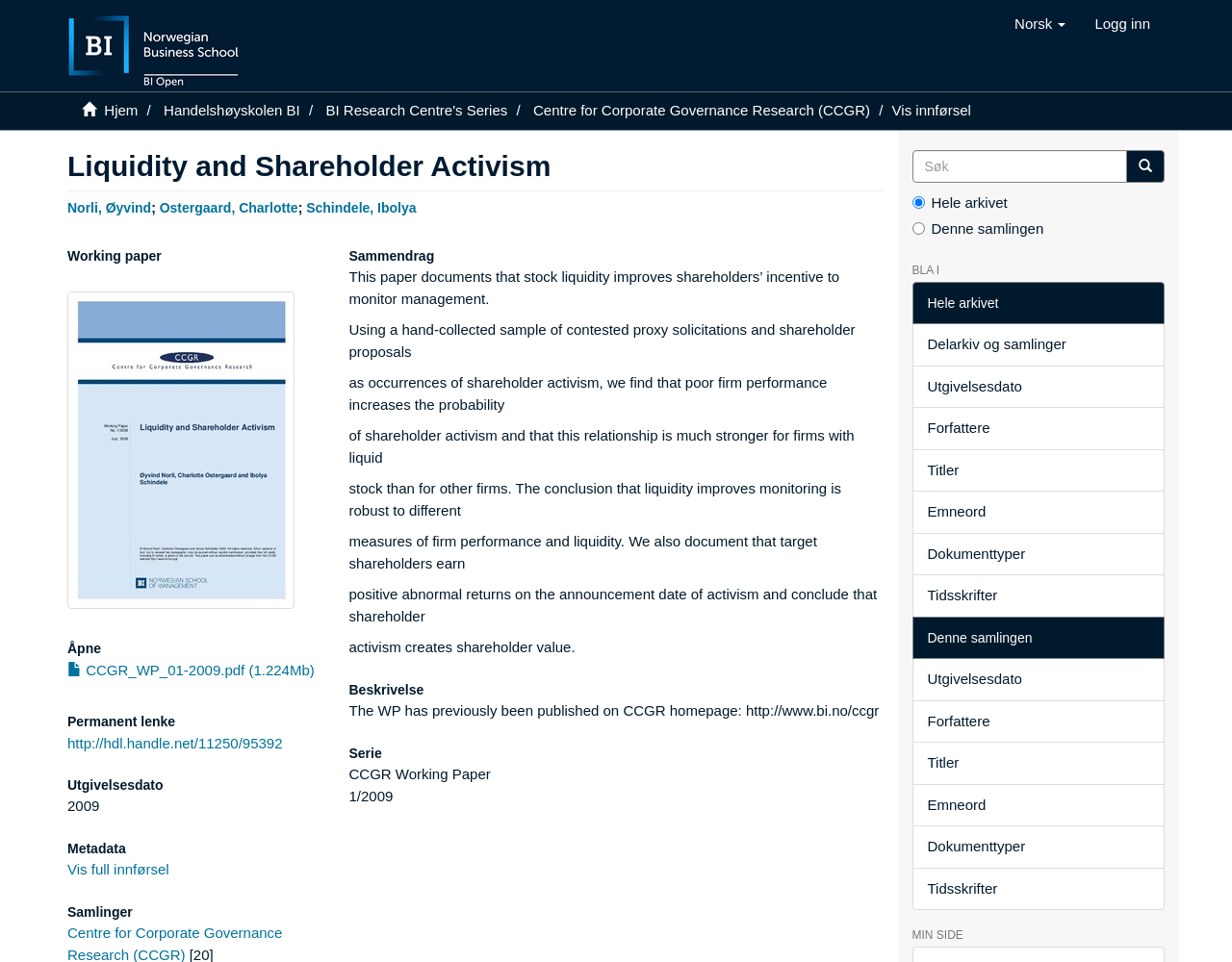What is the name of the research centre?
Respond with a short answer, either a single word or a phrase, based on the image.

Centre for Corporate Governance Research (CCGR)